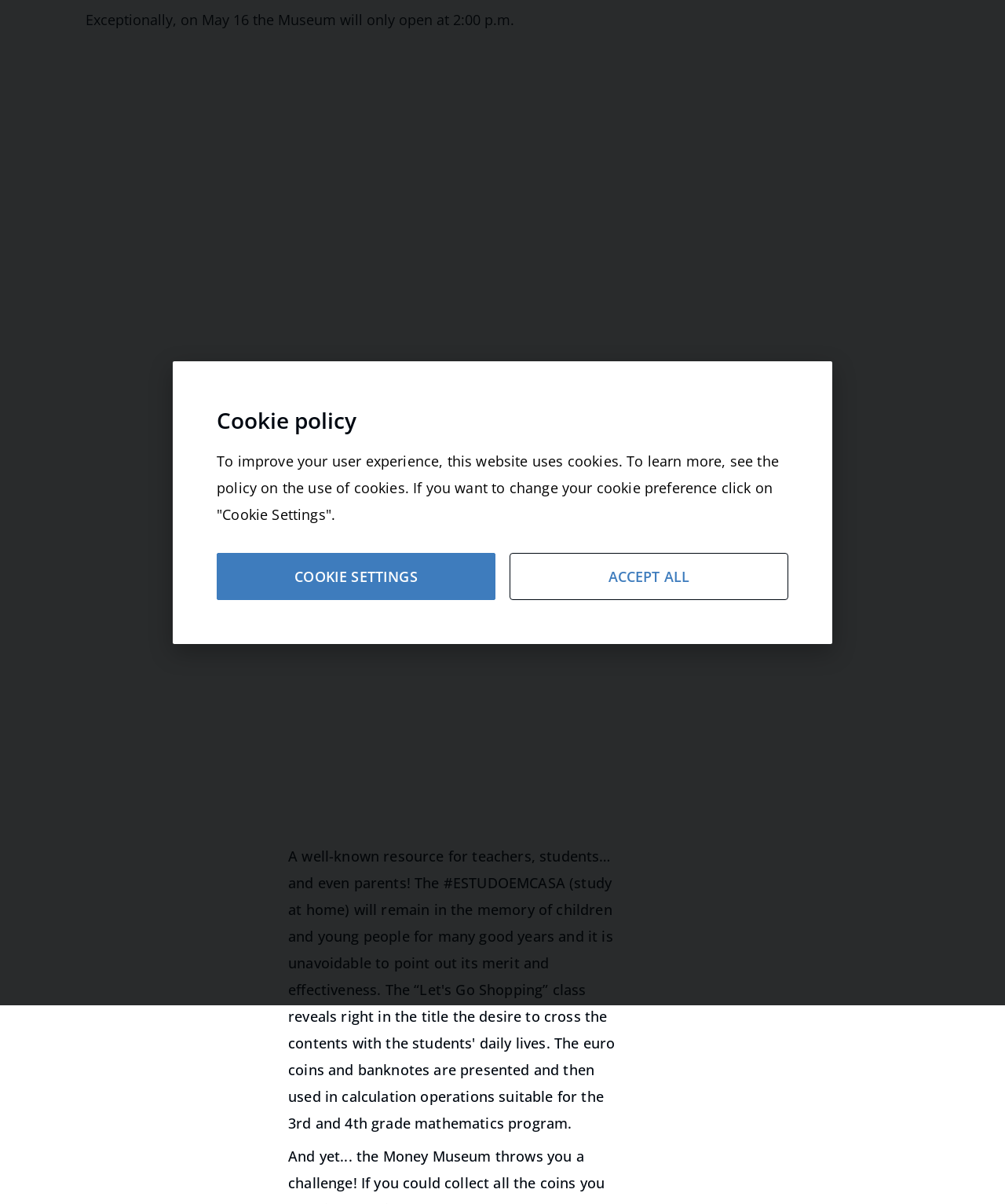Based on the provided description, "Cookie settings", find the bounding box of the corresponding UI element in the screenshot.

[0.216, 0.459, 0.493, 0.498]